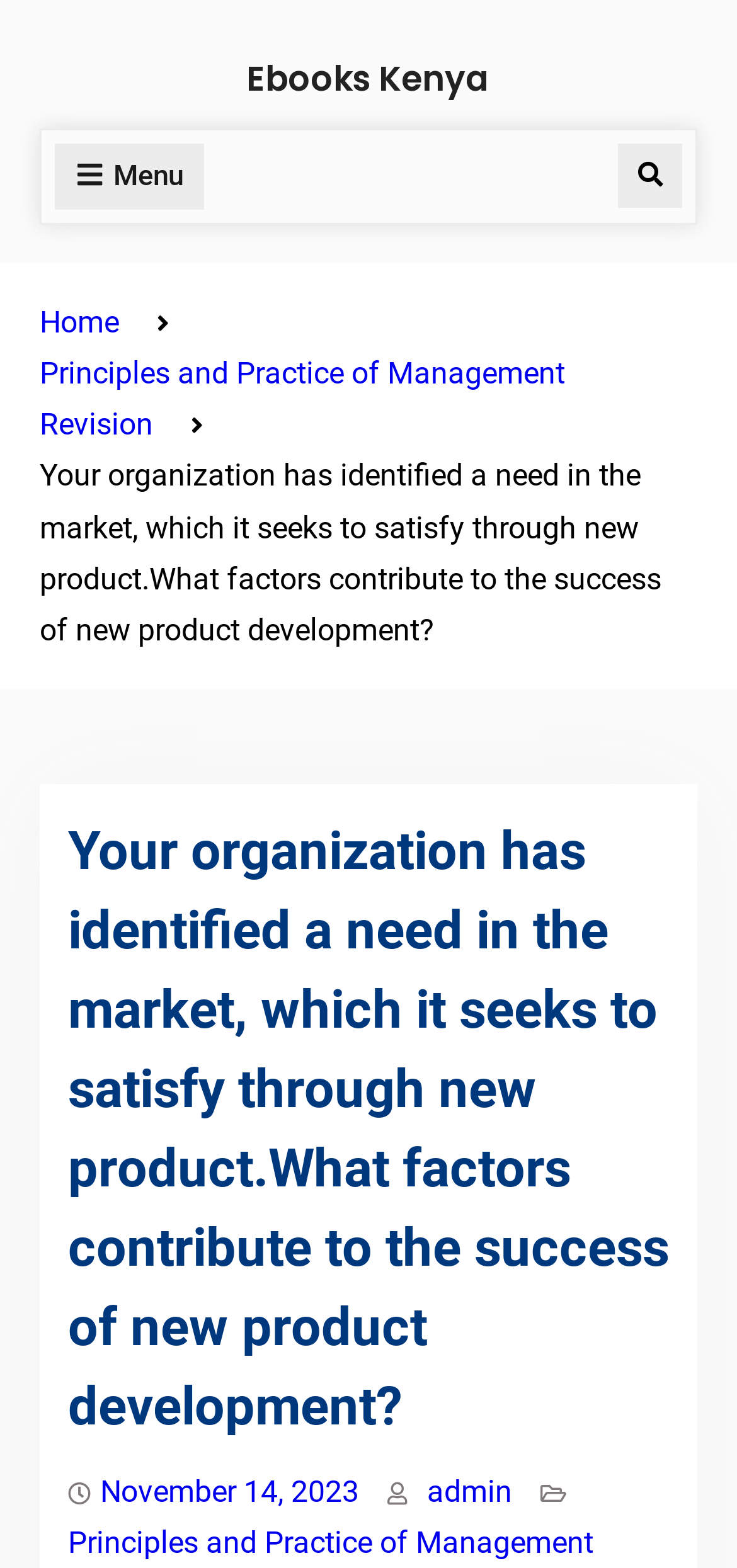Determine the heading of the webpage and extract its text content.

Your organization has identified a need in the market, which it seeks to satisfy through new product.What factors contribute to the success of new product development?